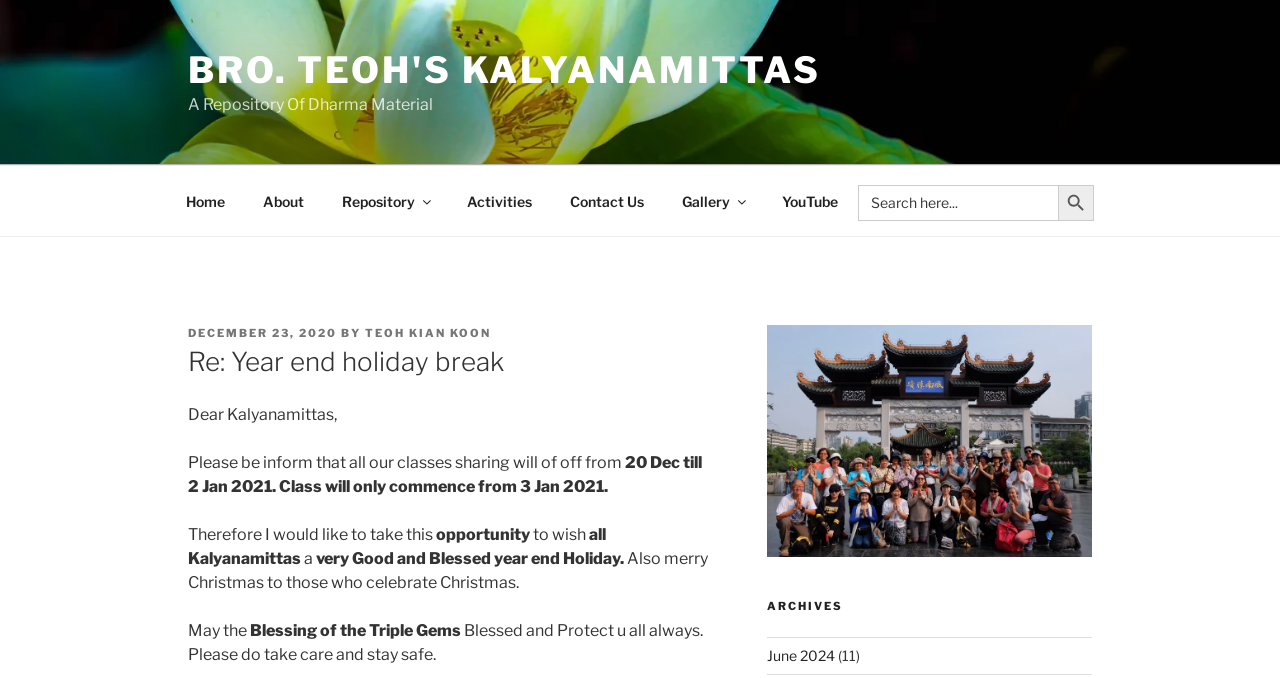Provide a short answer to the following question with just one word or phrase: What is the category of the post?

Year end holiday break